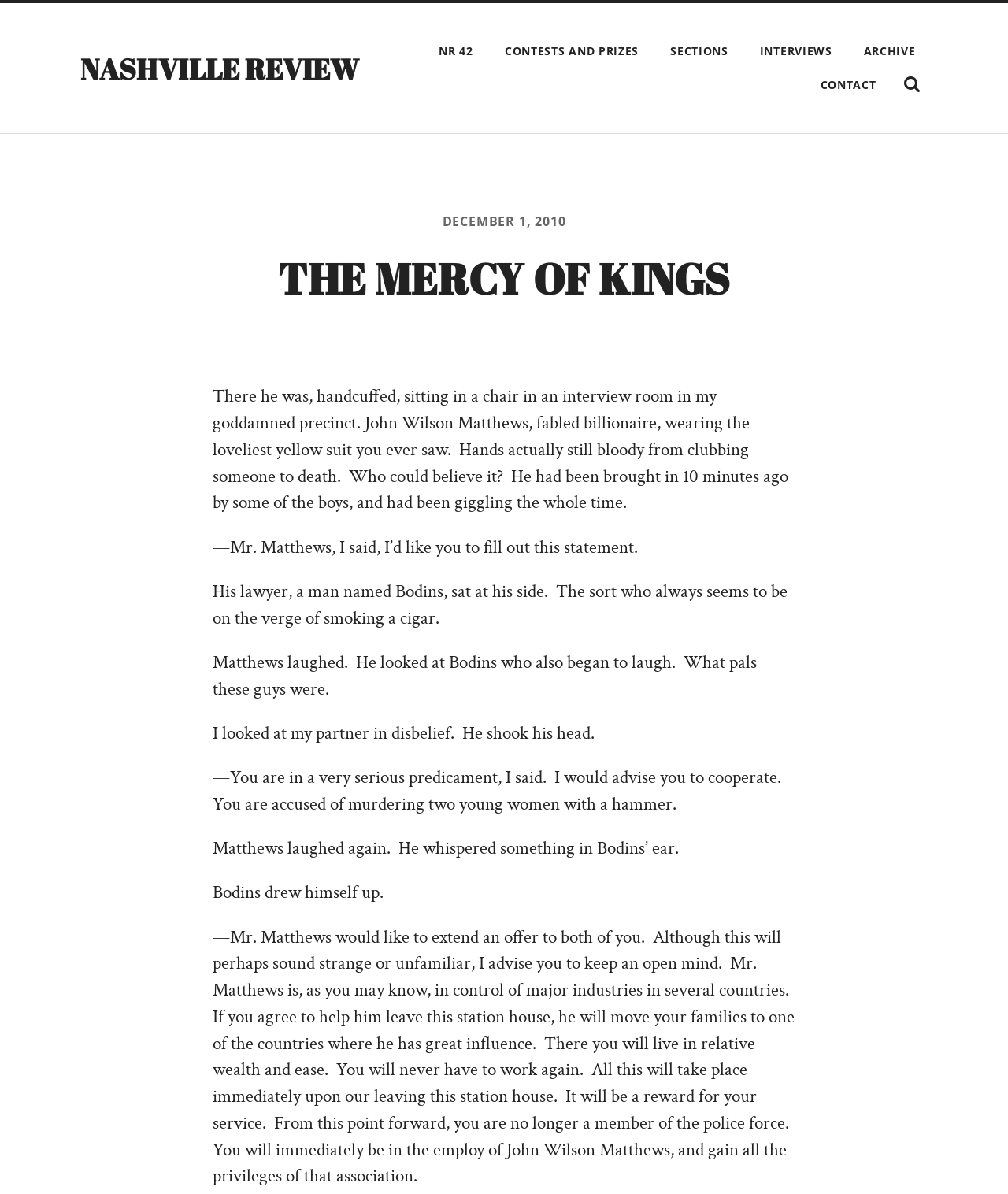Answer briefly with one word or phrase:
What is the offer made by John Wilson Matthews to the police officers?

Wealth and ease in a country where he has influence